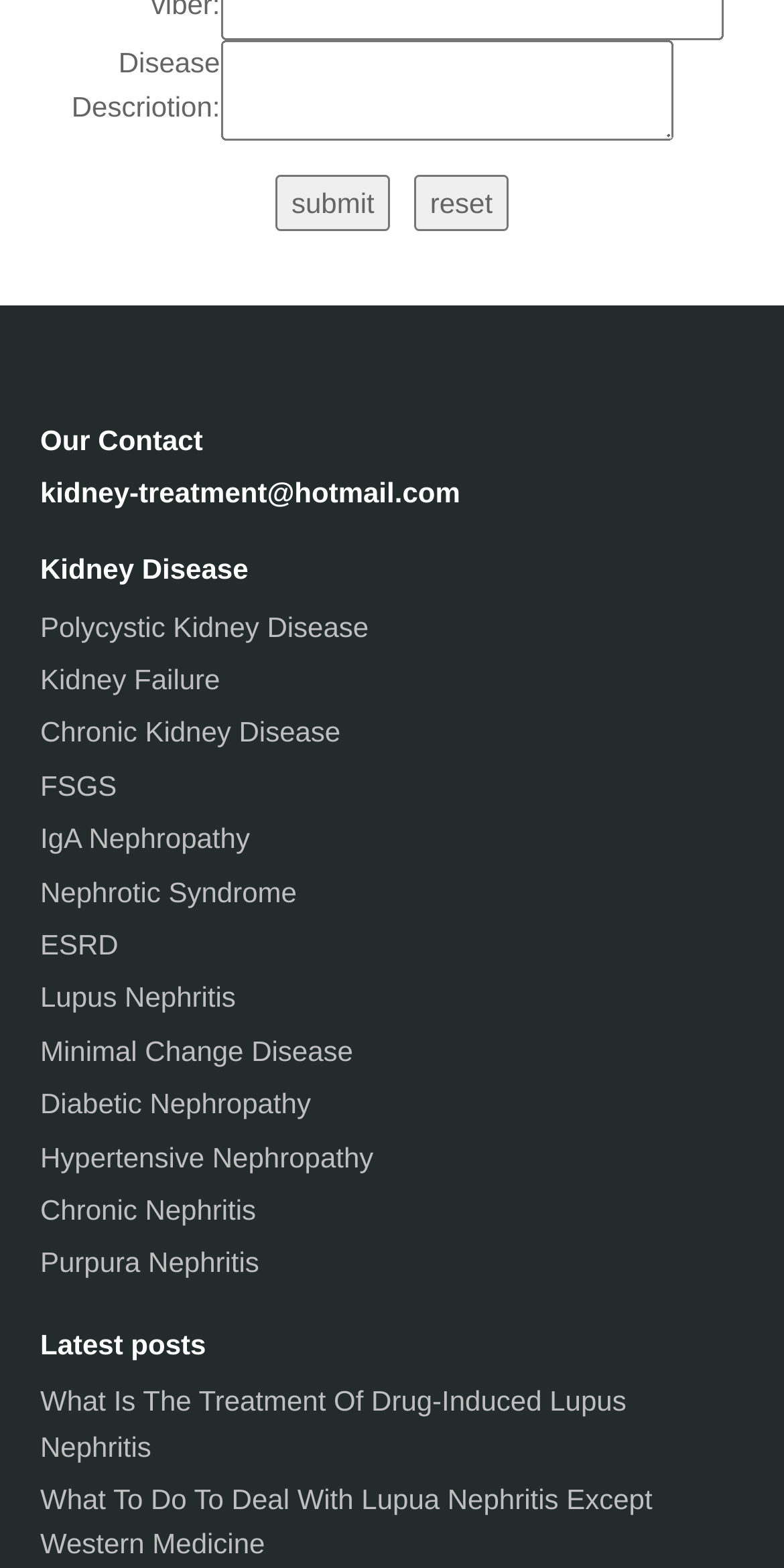Given the element description parent_node: Name* name="author" placeholder="Name*", identify the bounding box coordinates for the UI element on the webpage screenshot. The format should be (top-left x, top-left y, bottom-right x, bottom-right y), with values between 0 and 1.

None